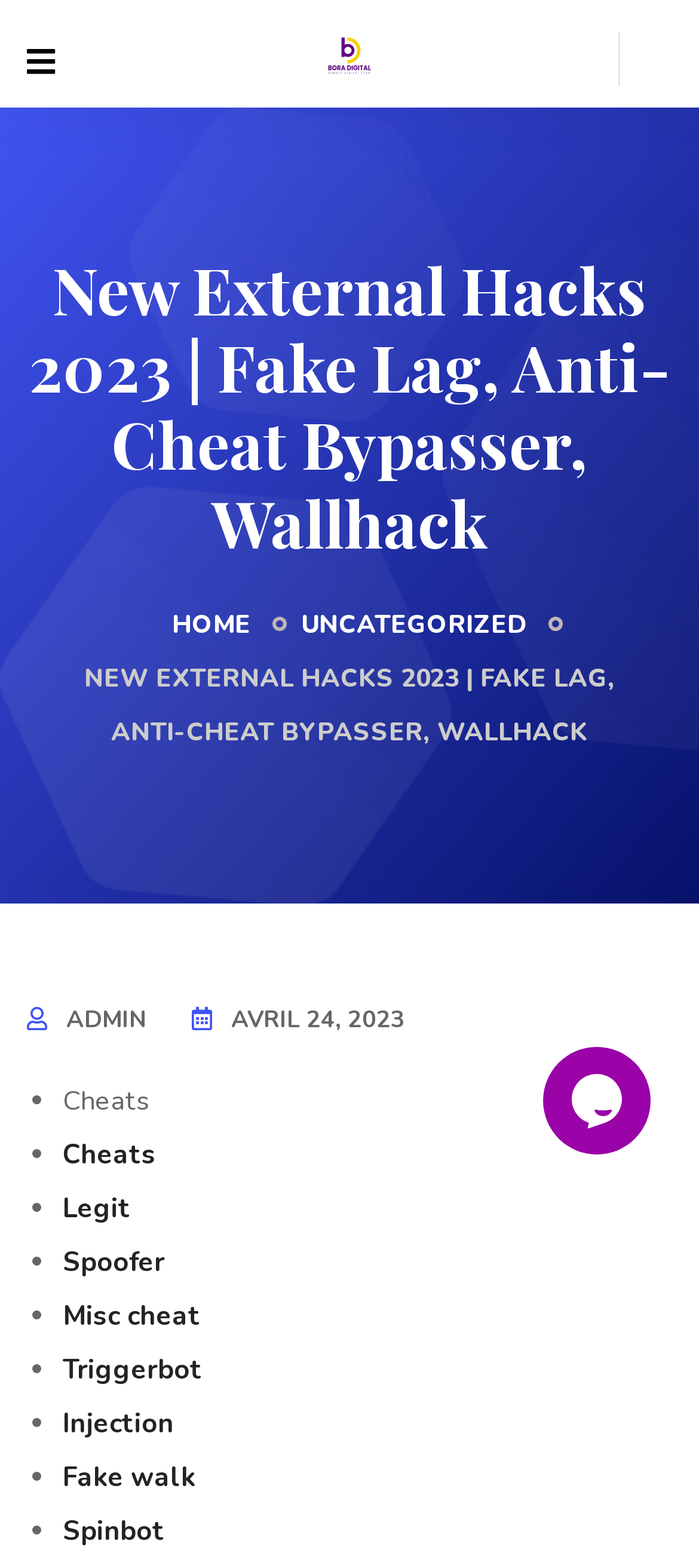Extract the primary header of the webpage and generate its text.

New External Hacks 2023 | Fake Lag, Anti-Cheat Bypasser, Wallhack